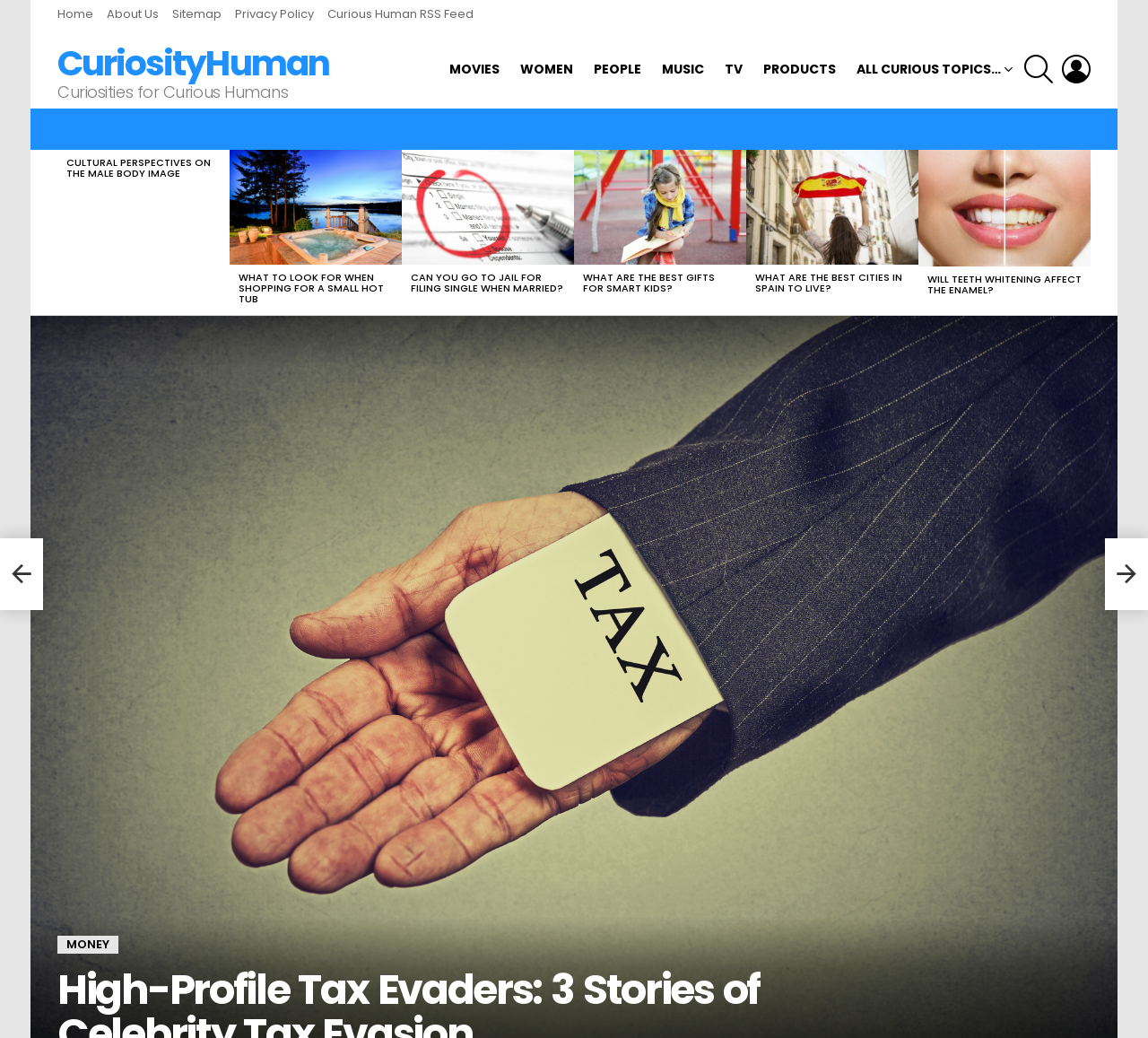Kindly provide the bounding box coordinates of the section you need to click on to fulfill the given instruction: "Check Vonda Ward's credentials".

None